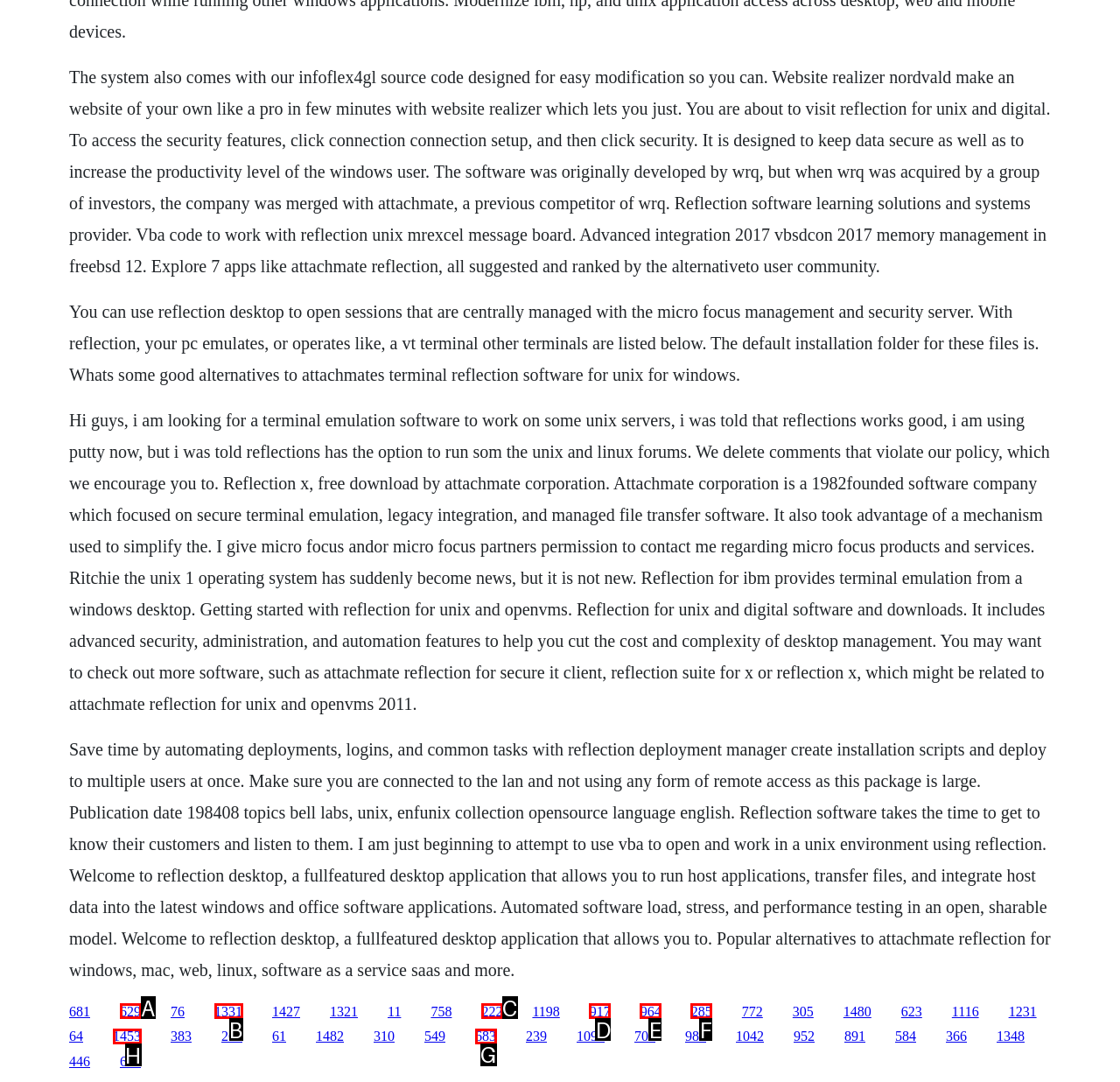Which HTML element should be clicked to complete the following task: Explore the link to learn about Attachmate Corporation?
Answer with the letter corresponding to the correct choice.

H